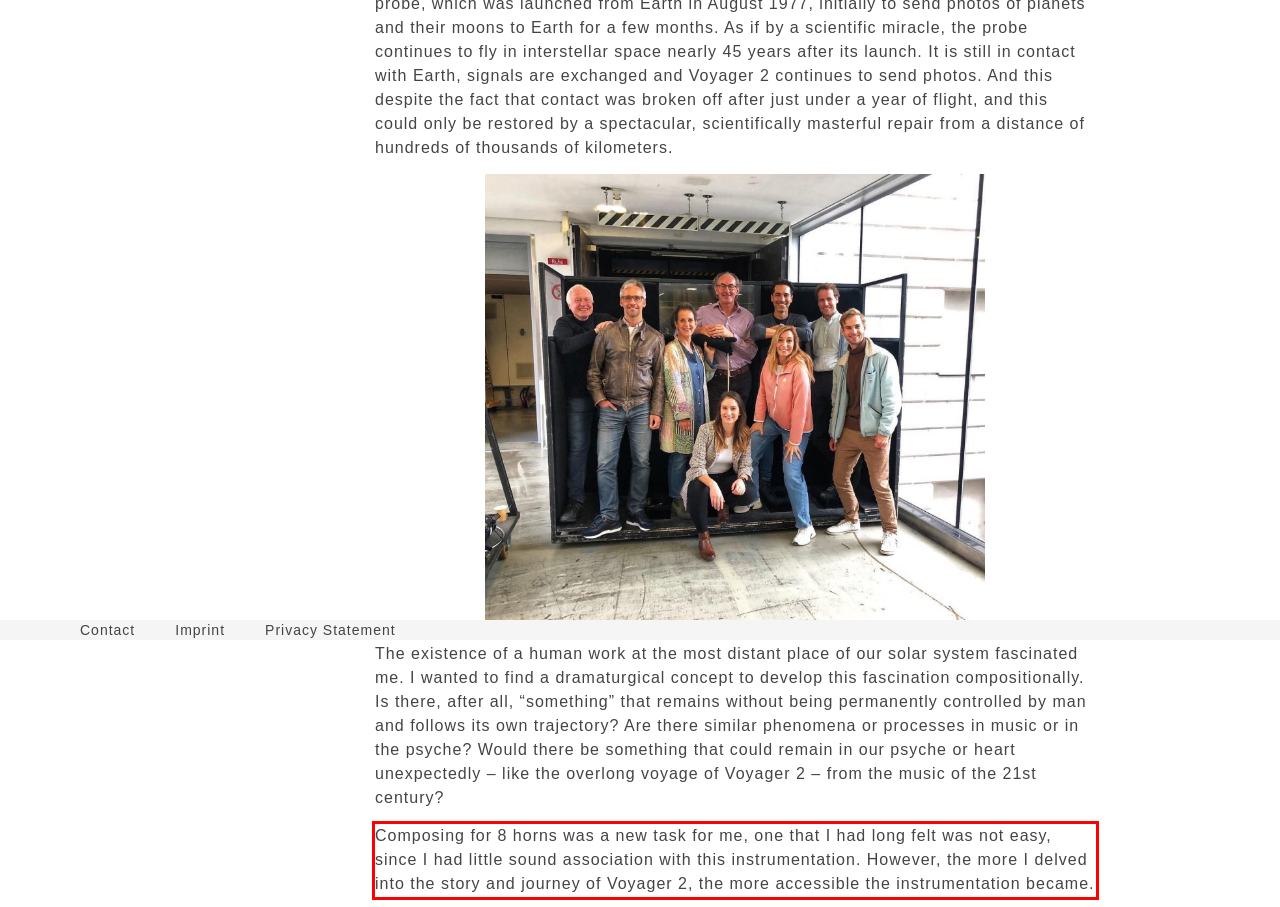Examine the screenshot of the webpage, locate the red bounding box, and generate the text contained within it.

Composing for 8 horns was a new task for me, one that I had long felt was not easy, since I had little sound association with this instrumentation. However, the more I delved into the story and journey of Voyager 2, the more accessible the instrumentation became.